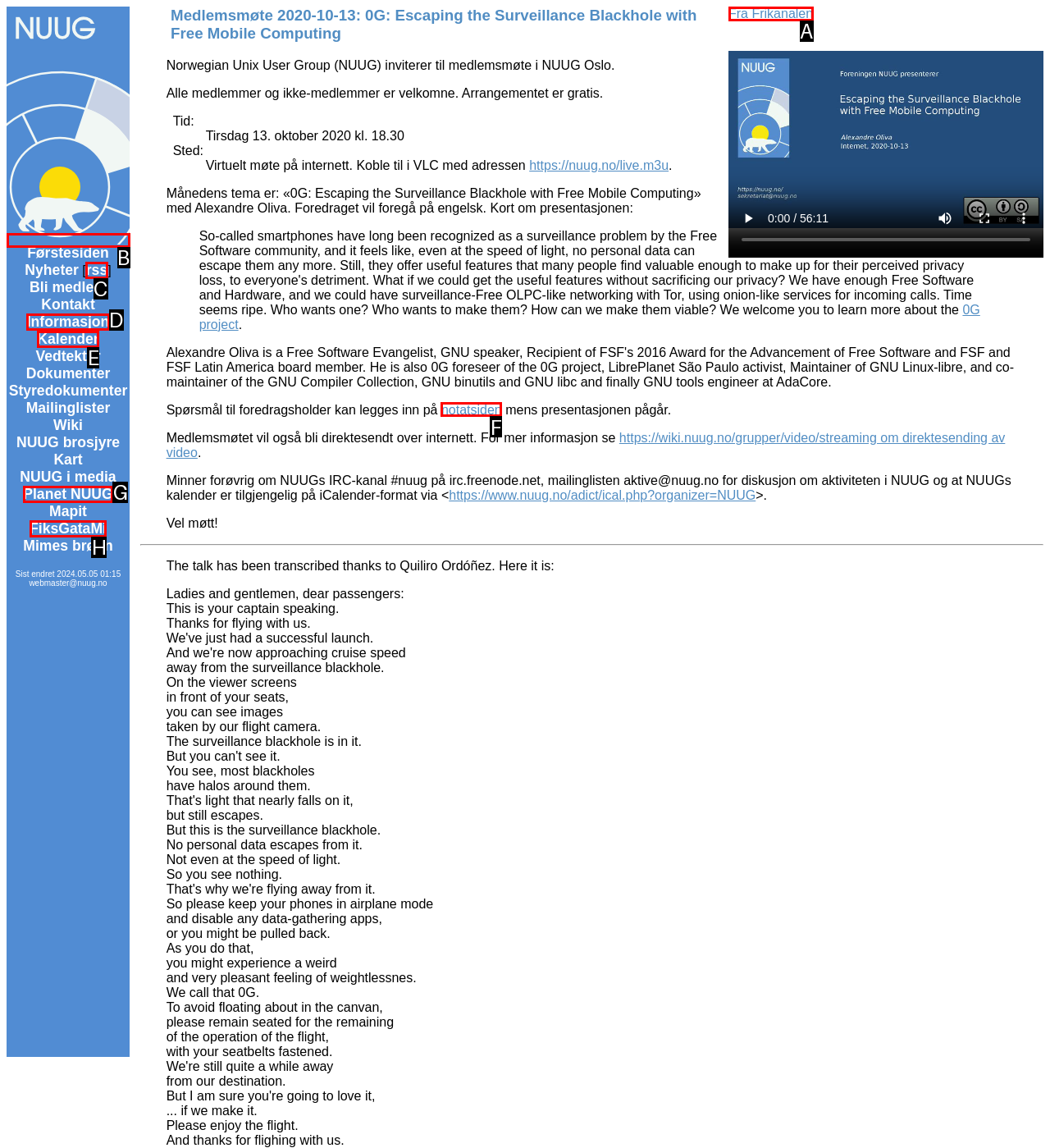Based on the description: Informasjon
Select the letter of the corresponding UI element from the choices provided.

D